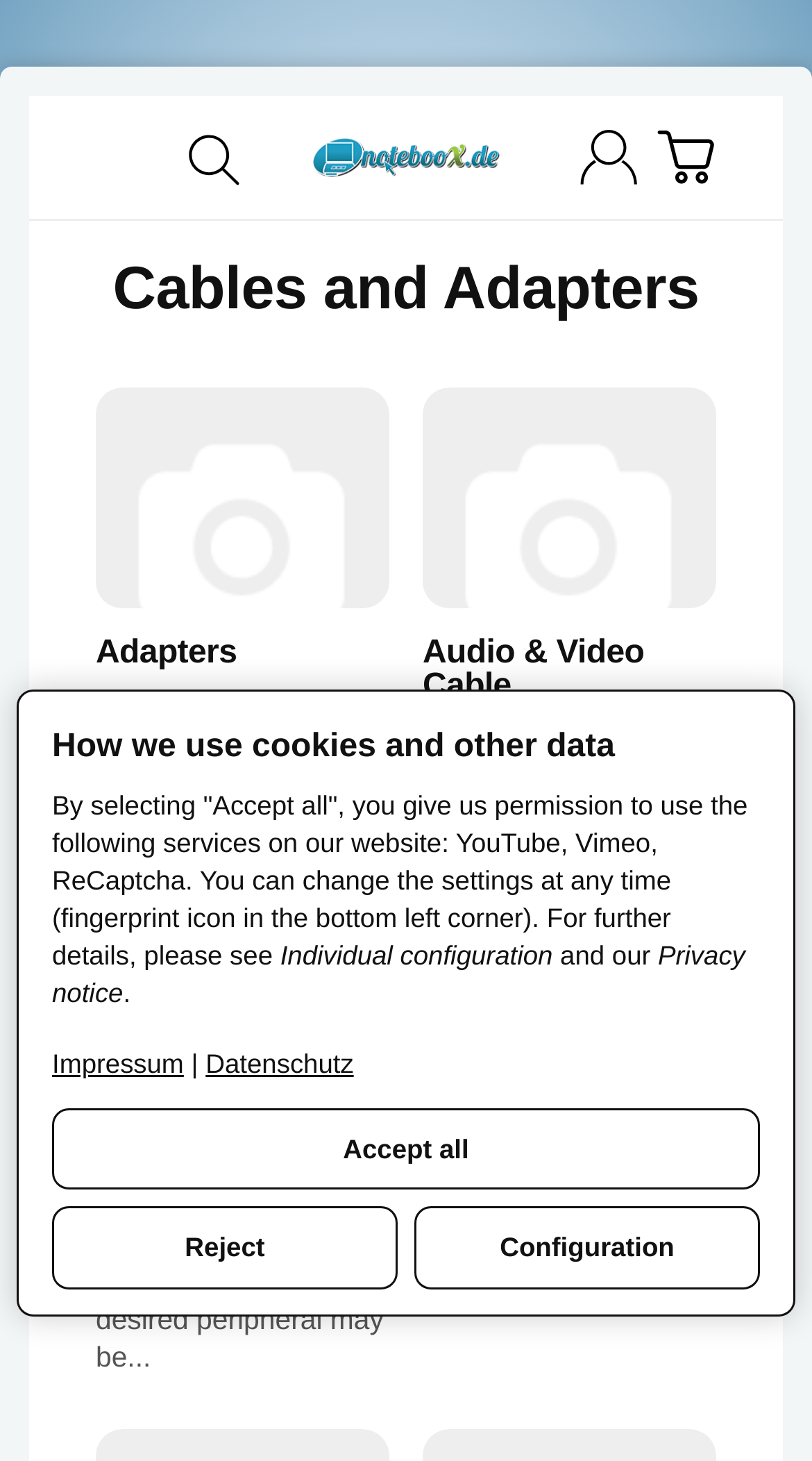Answer the question below with a single word or a brief phrase: 
What is the text above the 'Accept all' button?

How we use cookies and other data